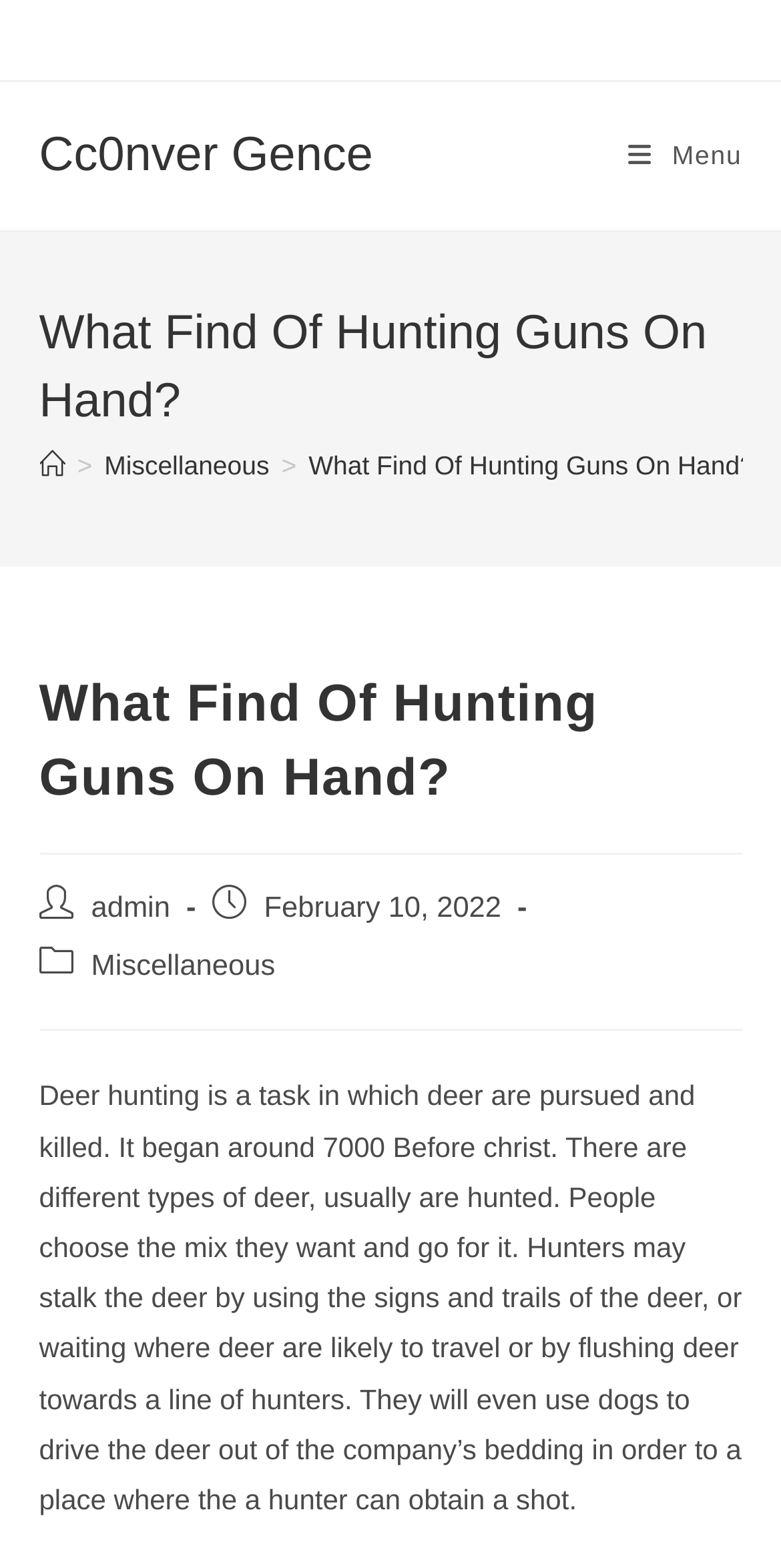Who is the author of the post?
Look at the image and provide a short answer using one word or a phrase.

admin